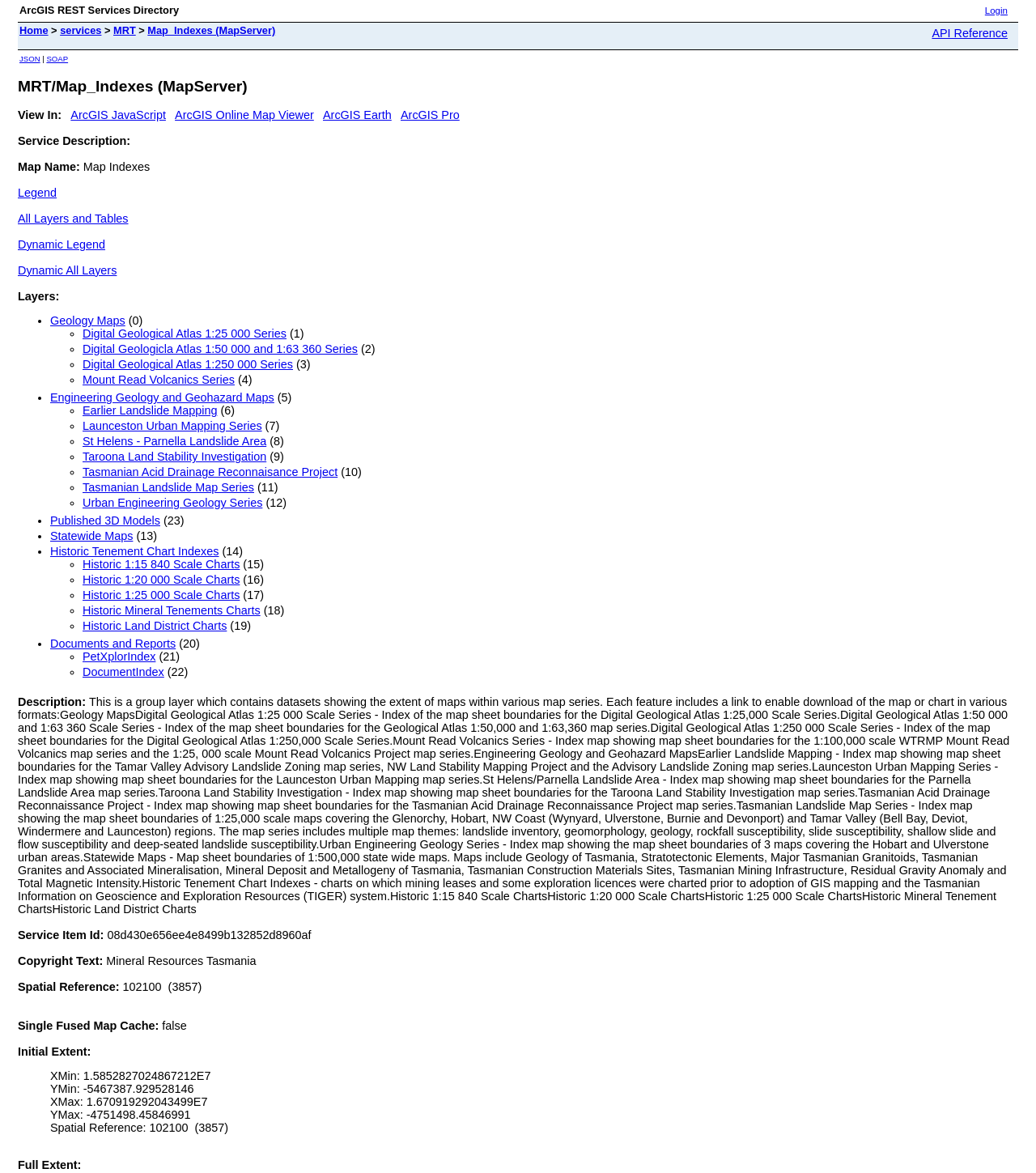Provide a thorough description of this webpage.

The webpage is a directory for MRT/Map_Indexes (MapServer) with various links and information about maps and geological data. At the top, there is a layout table with two cells, one containing the title "ArcGIS REST Services Directory" and the other containing a "Login" link. Below this, there is a breadcrumb navigation bar with links to "Home", "services", "MRT", and "Map_Indexes (MapServer)".

On the left side, there is a table with two rows, one containing links to "JSON" and "SOAP", and the other containing a heading "MRT/Map_Indexes (MapServer)". Below this, there is a section with the title "View In:" followed by links to various ArcGIS applications, including ArcGIS JavaScript, ArcGIS Online Map Viewer, ArcGIS Earth, and ArcGIS Pro.

The main content of the page is divided into sections. The first section has a title "Service Description:" followed by a brief description. The next section has a title "Map Name:" with the value "Map Indexes". Below this, there are links to "Legend", "All Layers and Tables", "Dynamic Legend", and "Dynamic All Layers".

The main section of the page is a list of layers, each represented by a bullet point or a circle marker. The layers are listed in a hierarchical structure, with some layers having sub-layers. The layers include "Geology Maps", "Digital Geological Atlas 1:25 000 Series", "Digital Geologicla Atlas 1:50 000 and 1:63 360 Series", and many others. Each layer has a link to its corresponding page and a number in parentheses indicating the number of sub-layers.

At the bottom of the page, there are more links to "Published 3D Models" and other resources. Overall, the page provides a comprehensive directory of maps and geological data, with links to various resources and applications.